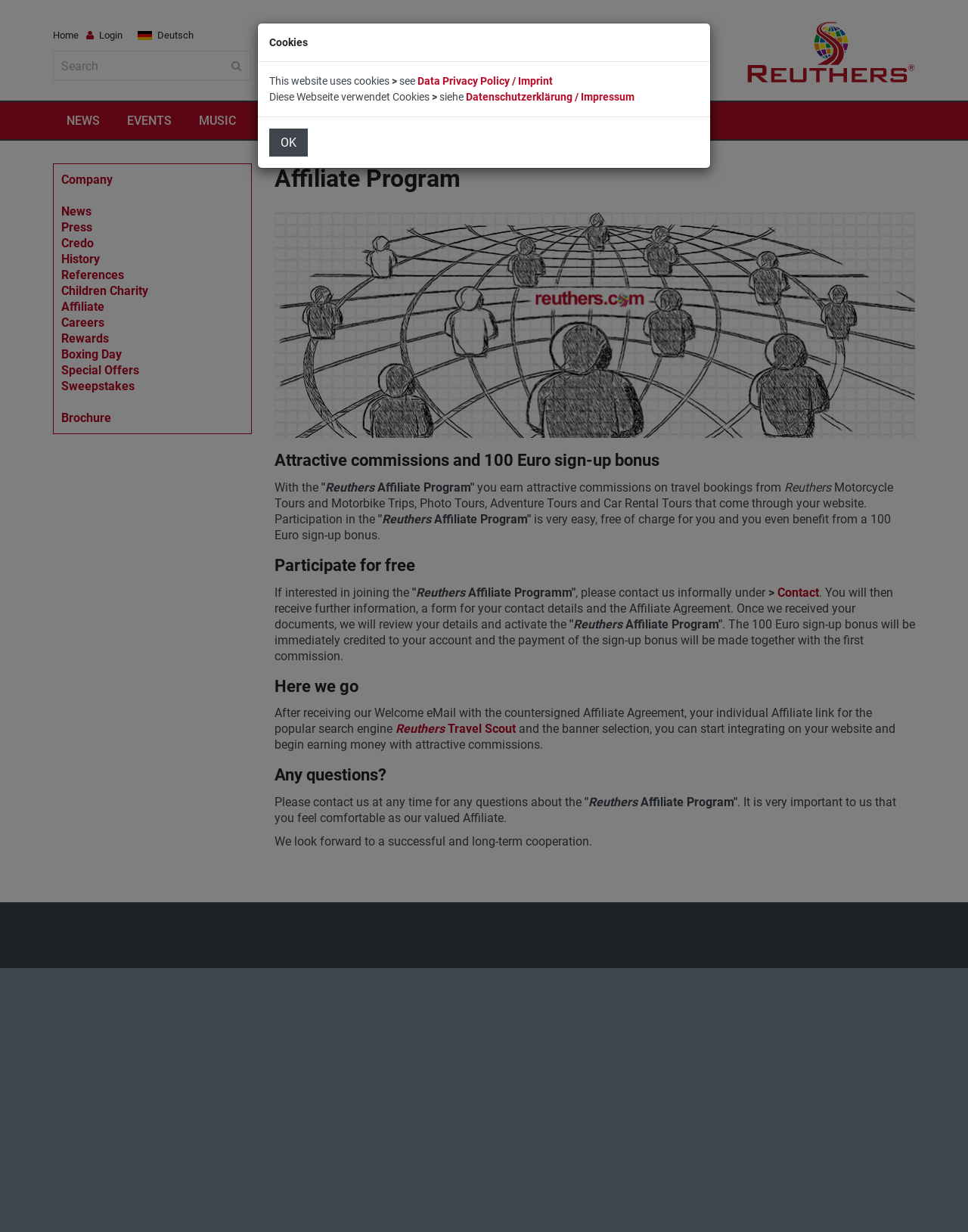Find the bounding box coordinates of the clickable area that will achieve the following instruction: "Click on Home".

[0.055, 0.024, 0.081, 0.033]